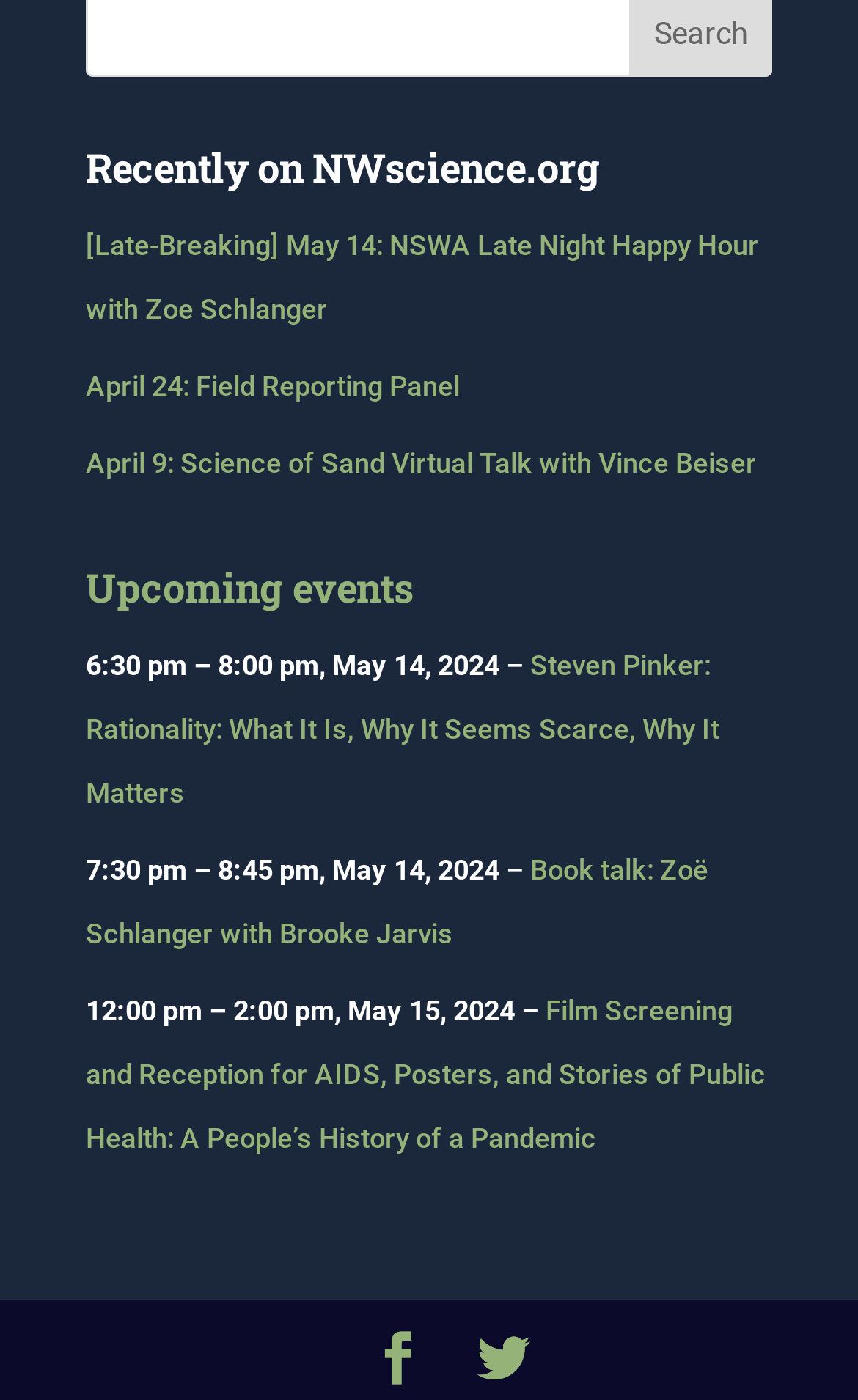Determine the bounding box coordinates for the area that should be clicked to carry out the following instruction: "Explore Field Reporting Panel".

[0.1, 0.264, 0.536, 0.287]